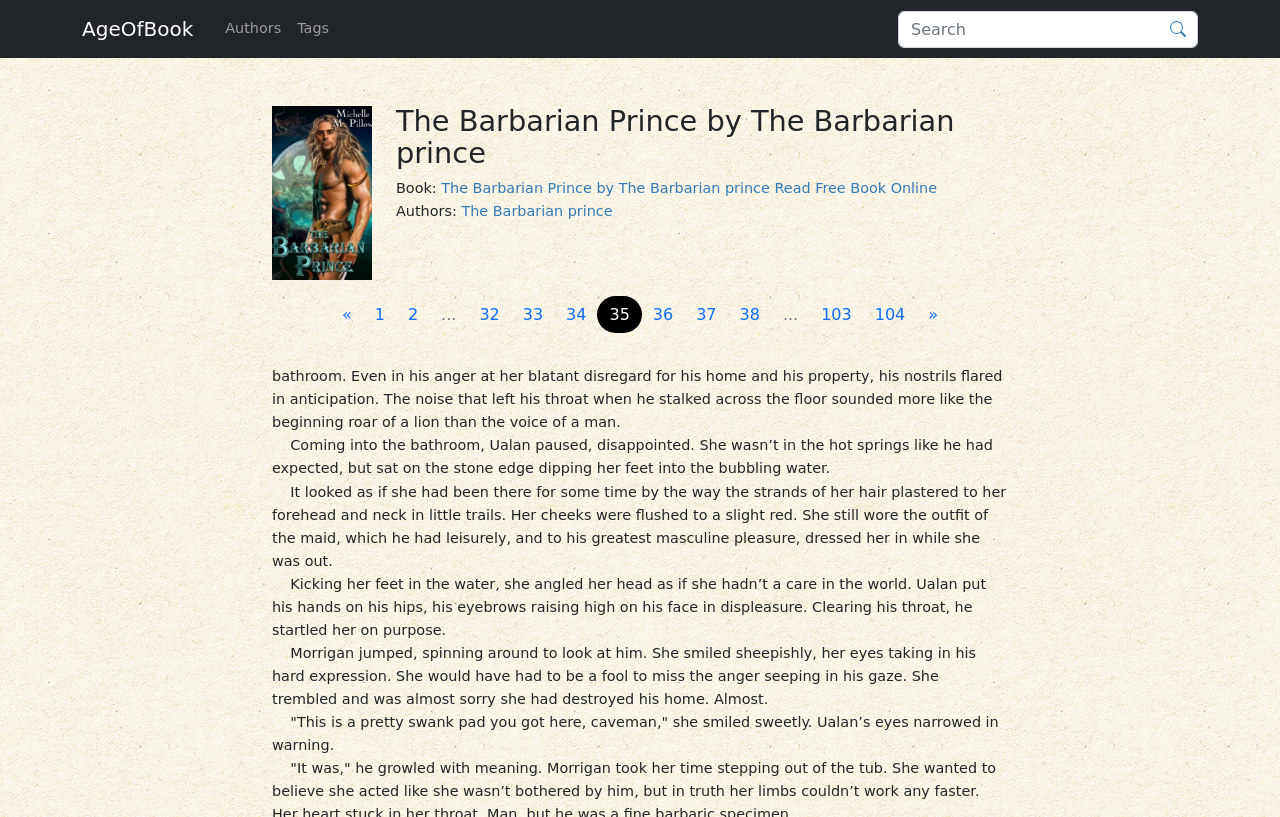What is the primary heading on this webpage?

The Barbarian Prince by The Barbarian prince